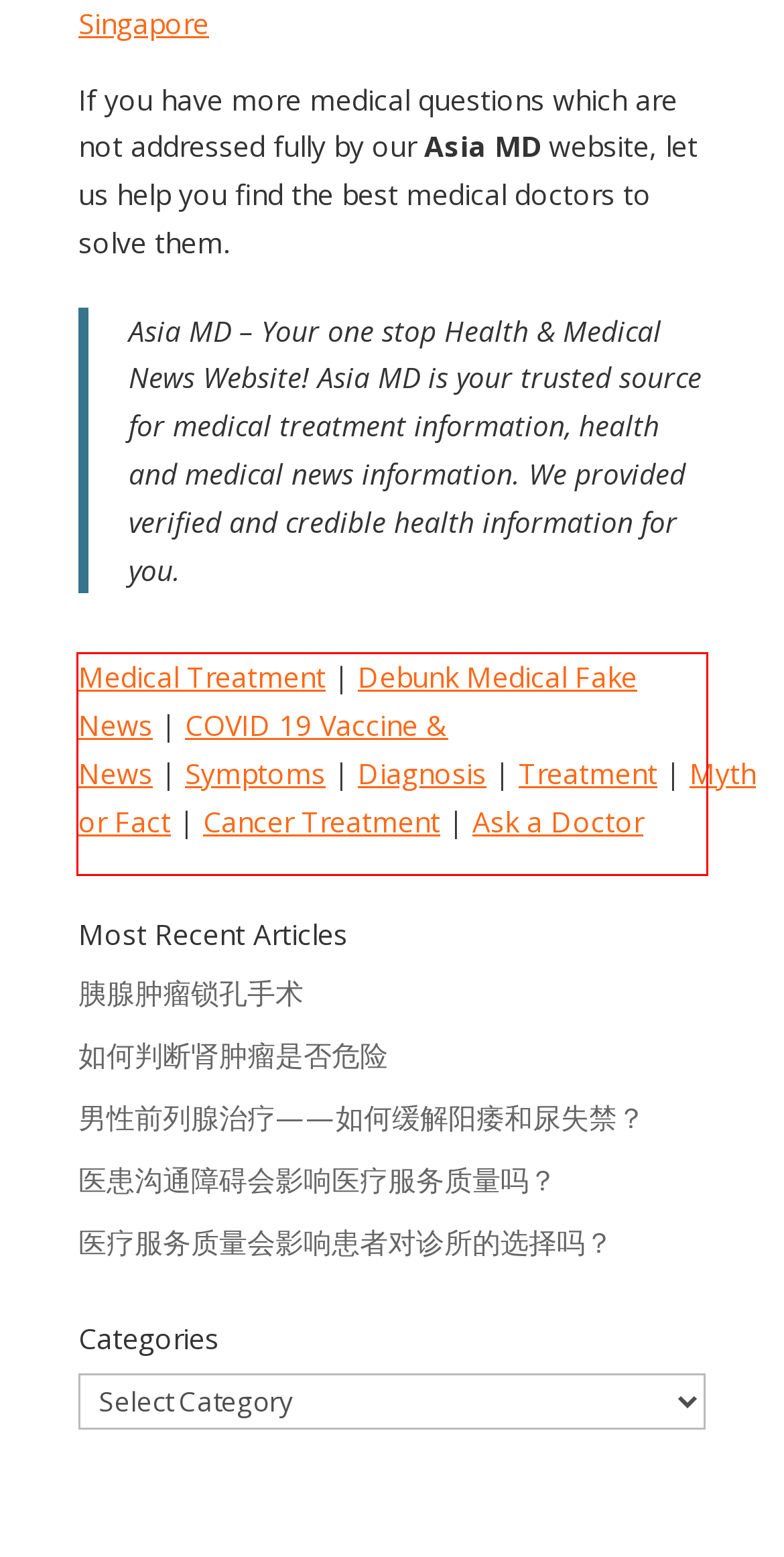You have a screenshot of a webpage with a UI element highlighted by a red bounding box. Use OCR to obtain the text within this highlighted area.

Medical Treatment | Debunk Medical Fake News | COVID 19 Vaccine & News | Symptoms | Diagnosis | Treatment | Myth or Fact | Cancer Treatment | Ask a Doctor